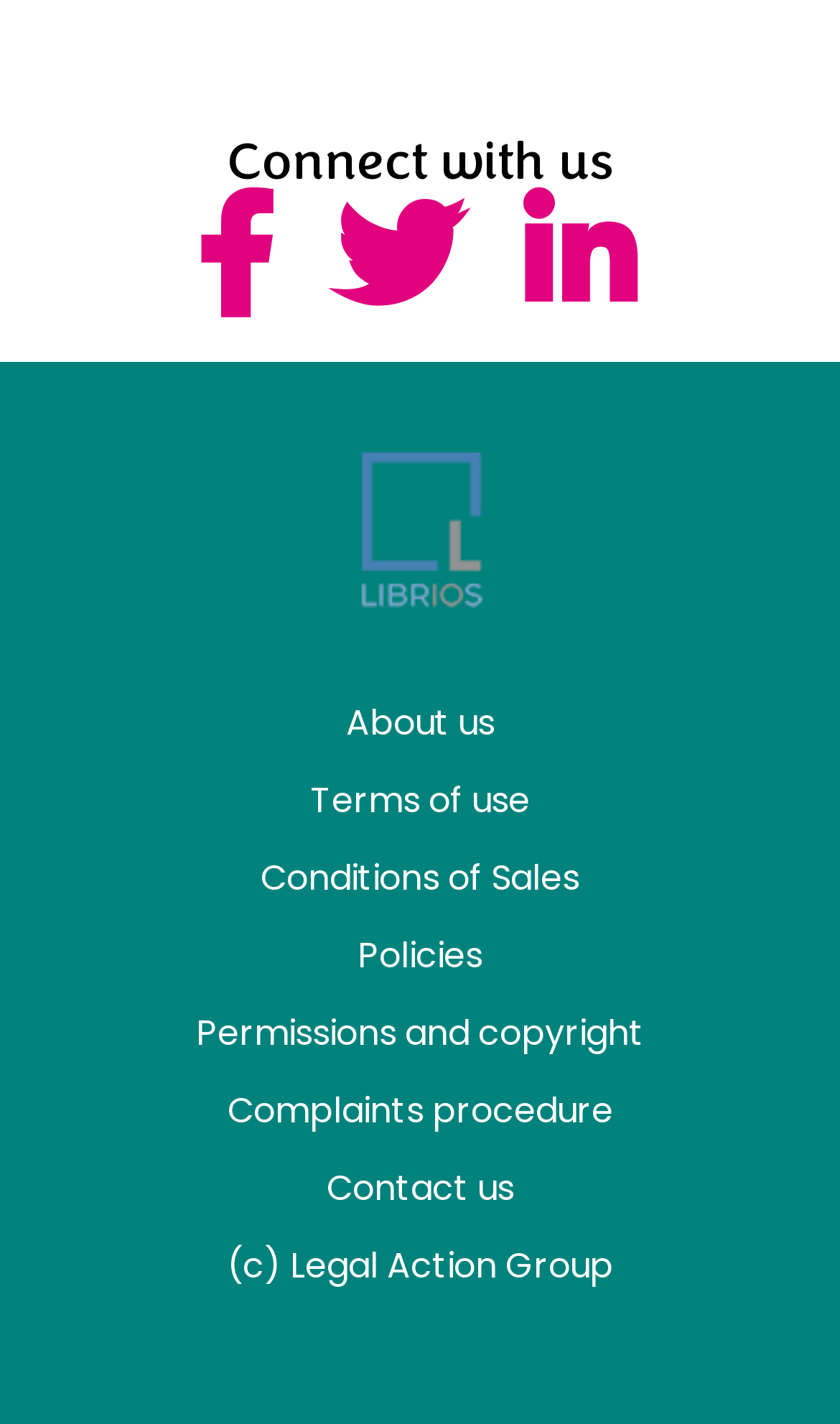Pinpoint the bounding box coordinates of the element to be clicked to execute the instruction: "Connect with us on social media".

[0.233, 0.12, 0.338, 0.243]